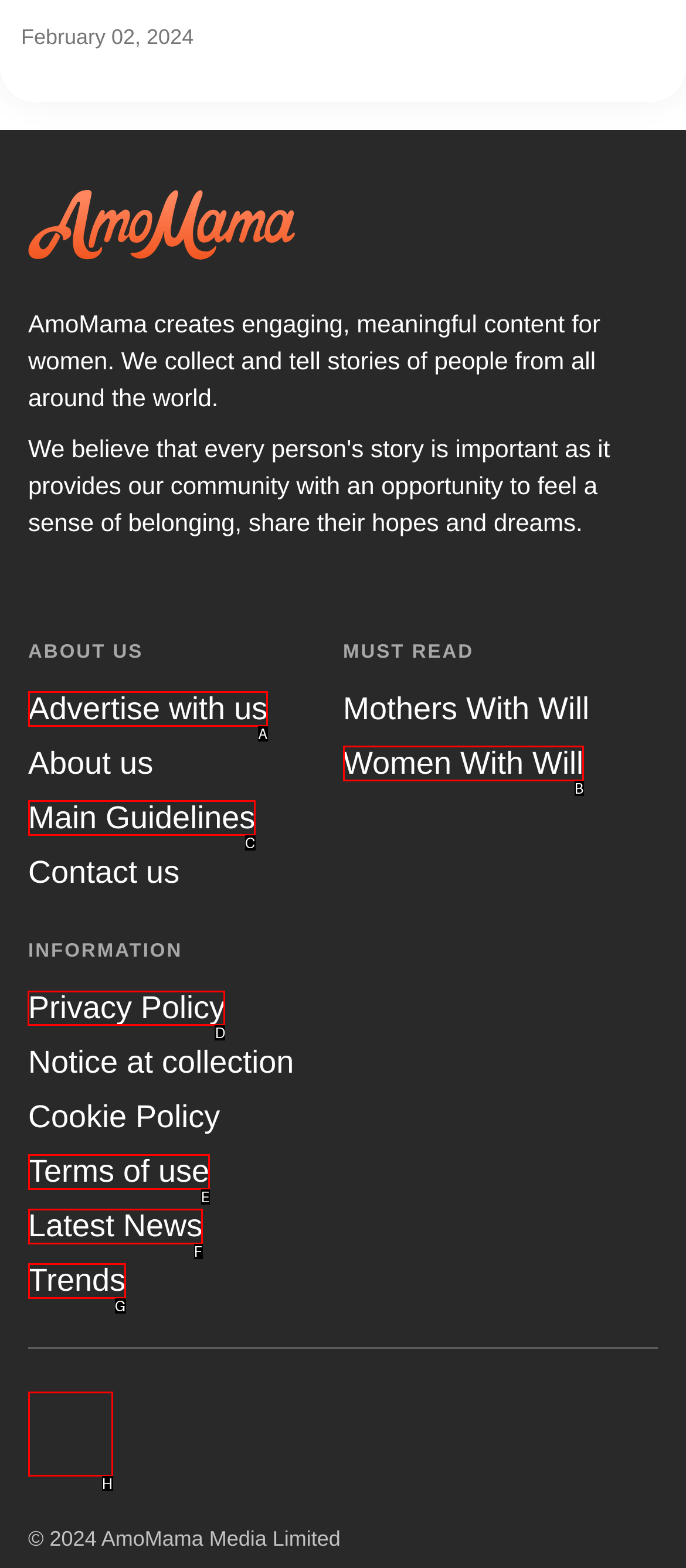Identify the correct option to click in order to accomplish the task: Check the Privacy Policy Provide your answer with the letter of the selected choice.

D